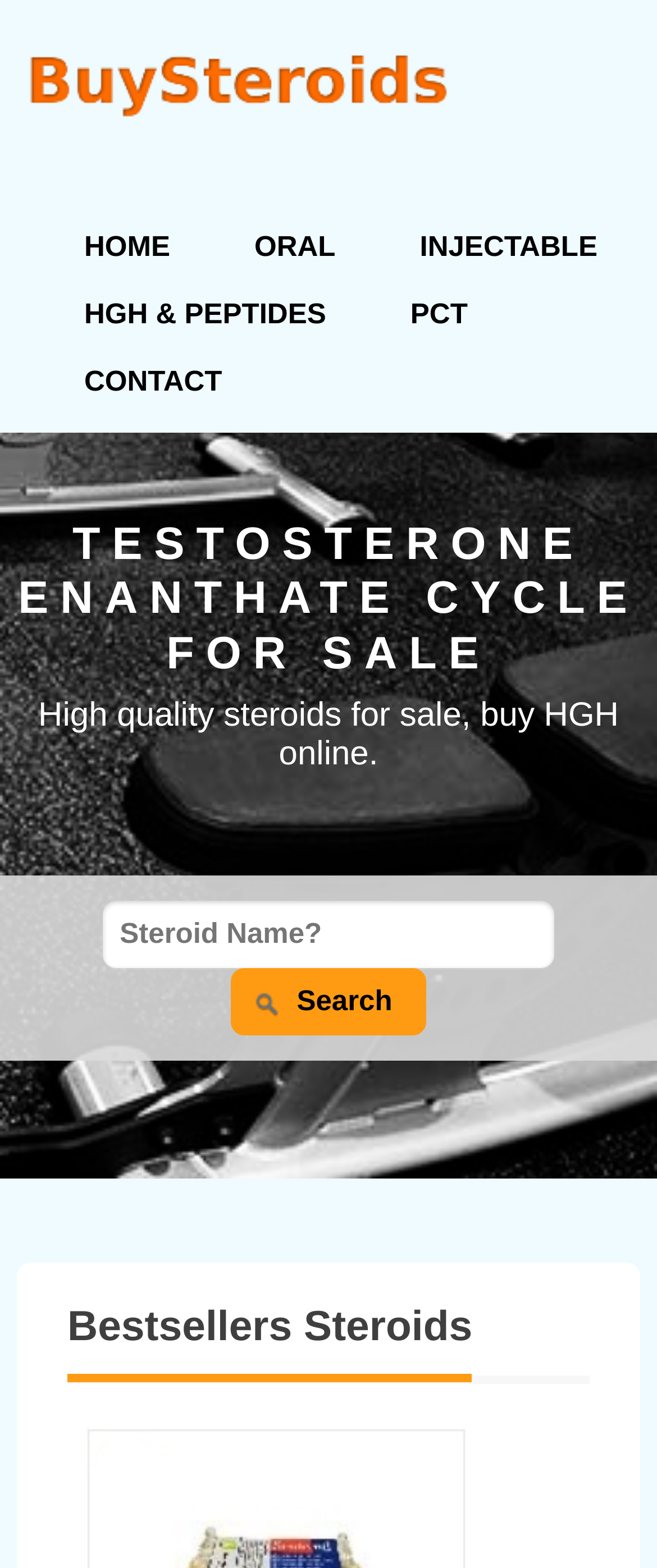Please find the bounding box coordinates of the section that needs to be clicked to achieve this instruction: "Go to the ORAL page".

[0.362, 0.136, 0.536, 0.179]